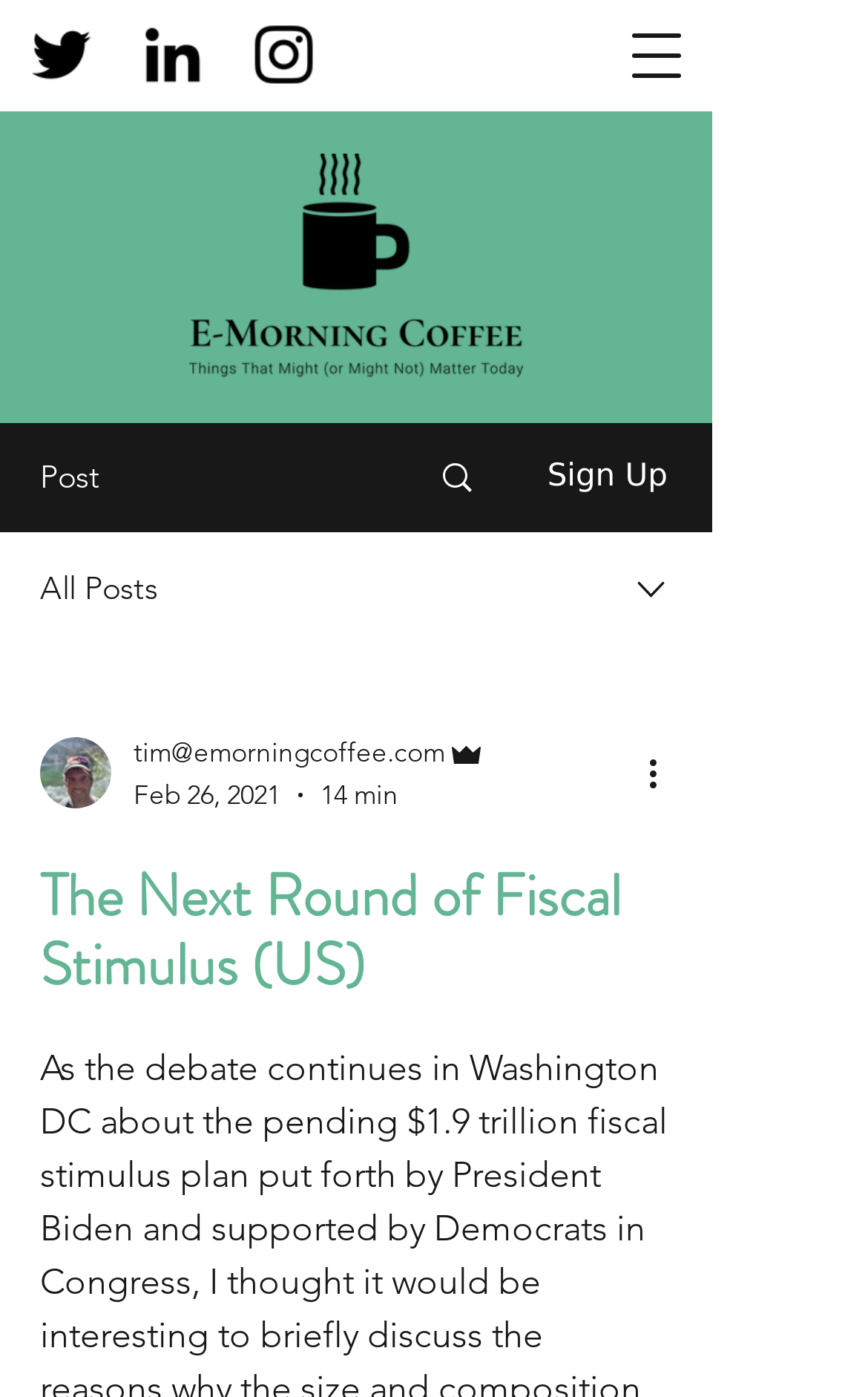Using a single word or phrase, answer the following question: 
What is the date of the article?

Feb 26, 2021